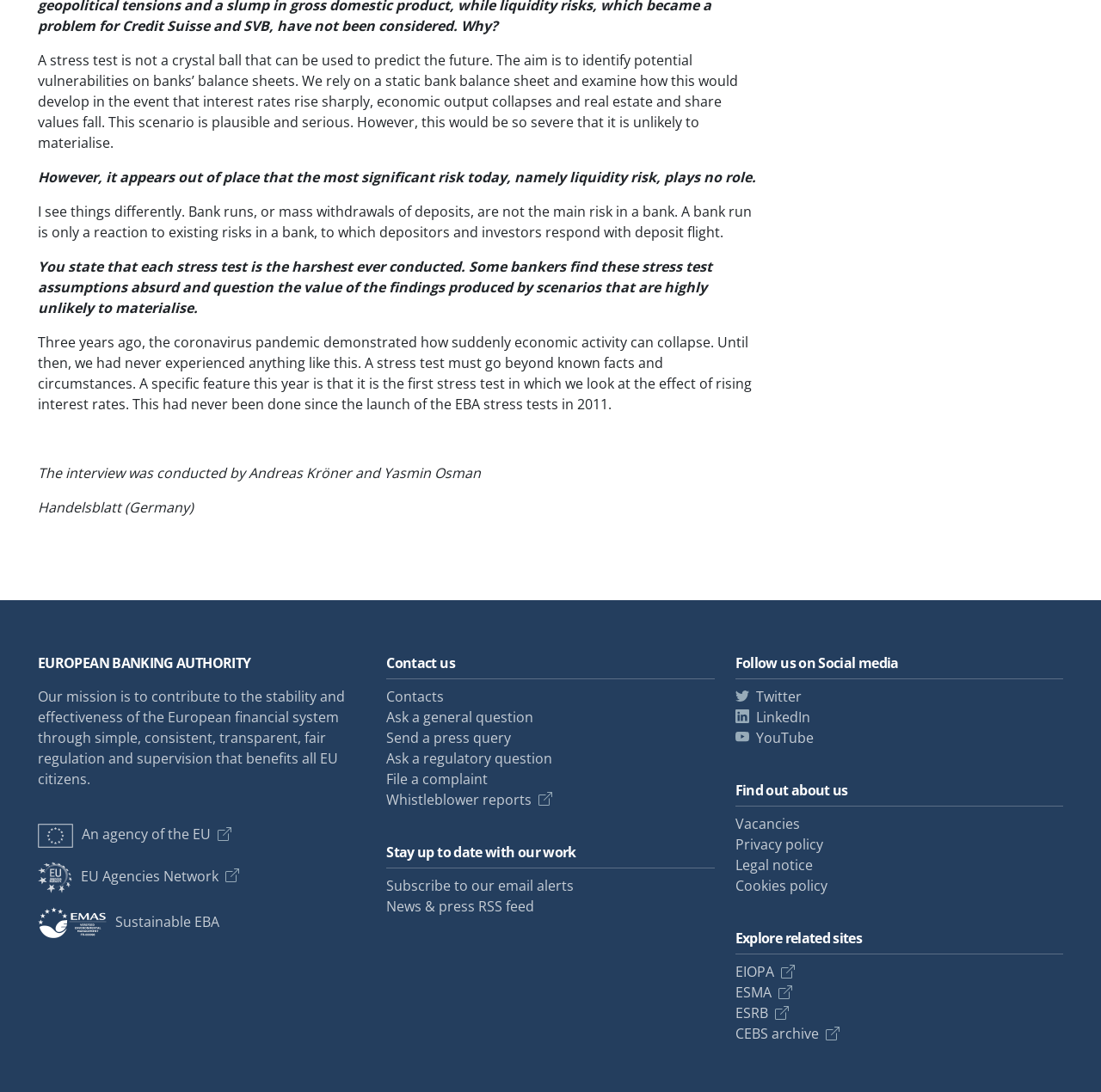Can you find the bounding box coordinates for the element to click on to achieve the instruction: "Click the 'What is ETIAS?' heading"?

None